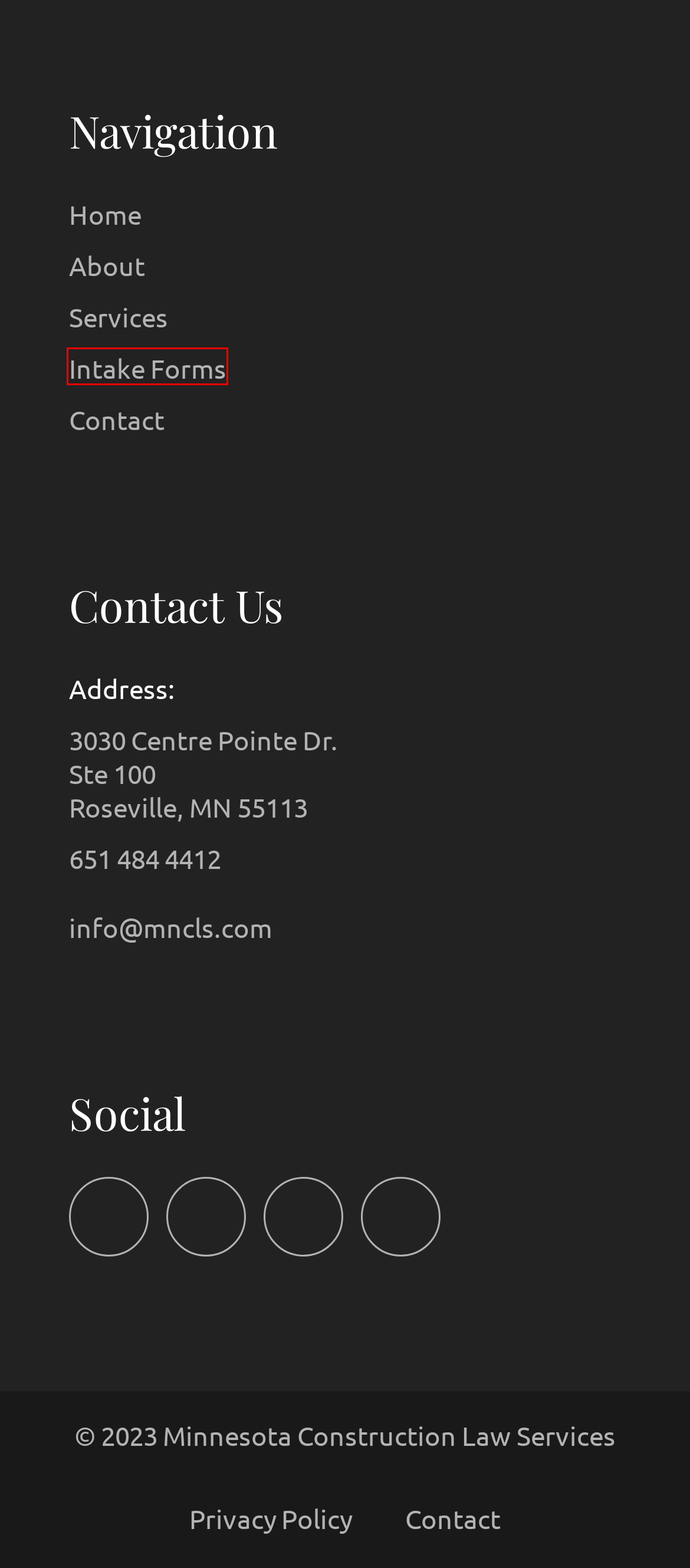Analyze the screenshot of a webpage that features a red rectangle bounding box. Pick the webpage description that best matches the new webpage you would see after clicking on the element within the red bounding box. Here are the candidates:
A. Why You Can NOT Rent a Master Electrician and What to Do Instead
B. A construction law firm making the COMPLEX simple | About Us
C. Privacy Policy | MNCLS | 651.484.4412
D. Services | MNCLS
E. Construction and Business Client Forms for Legal Solutions | MNCLS
F. Contact Minnesota Construction Law Services | 651.484.4412
G. LawPay
H. Minnesota Construction Law Services | It's What We Do

E